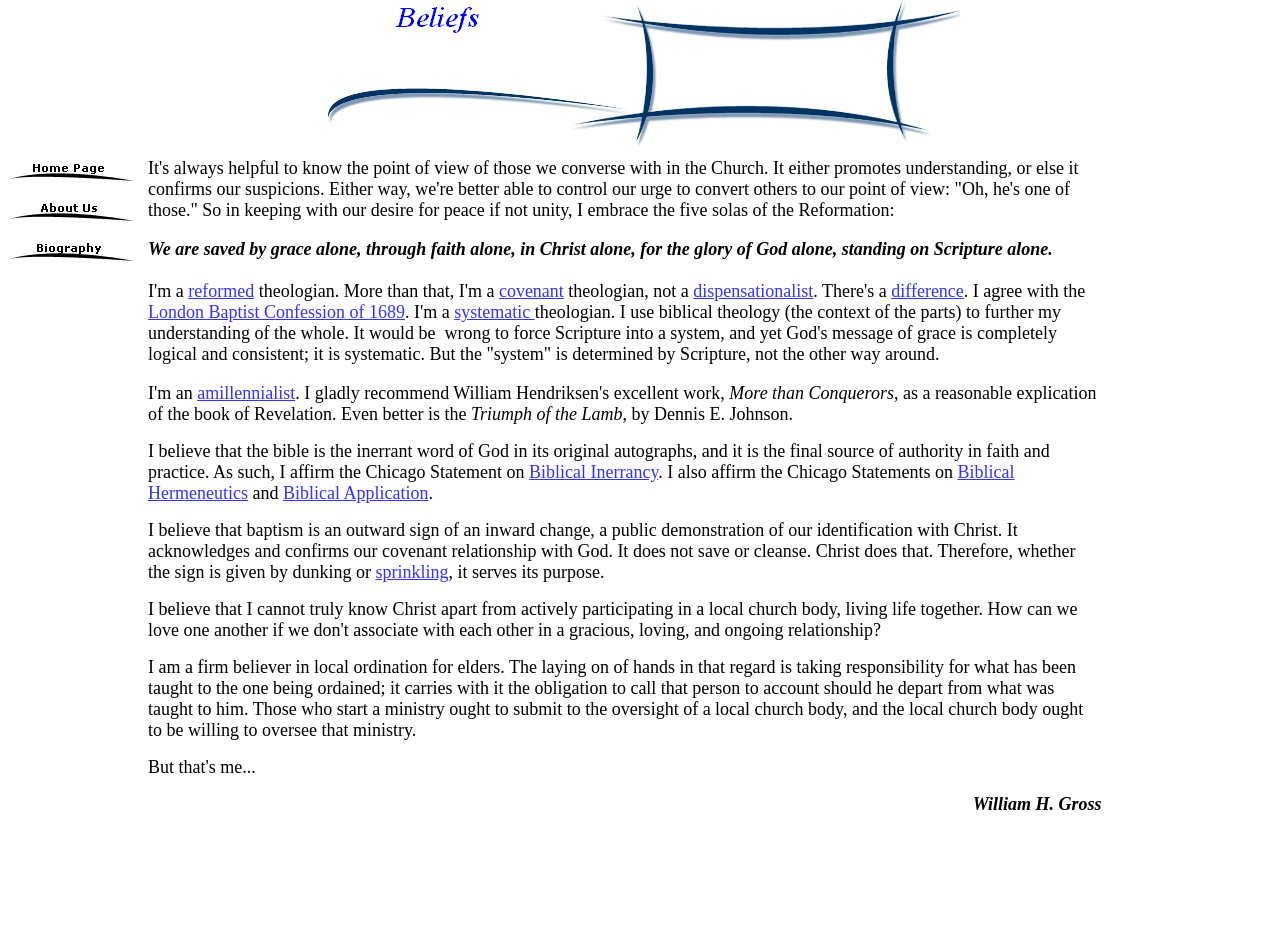Extract the bounding box coordinates for the HTML element that matches this description: "The Joan Gero Book Award". The coordinates should be four float numbers between 0 and 1, i.e., [left, top, right, bottom].

None